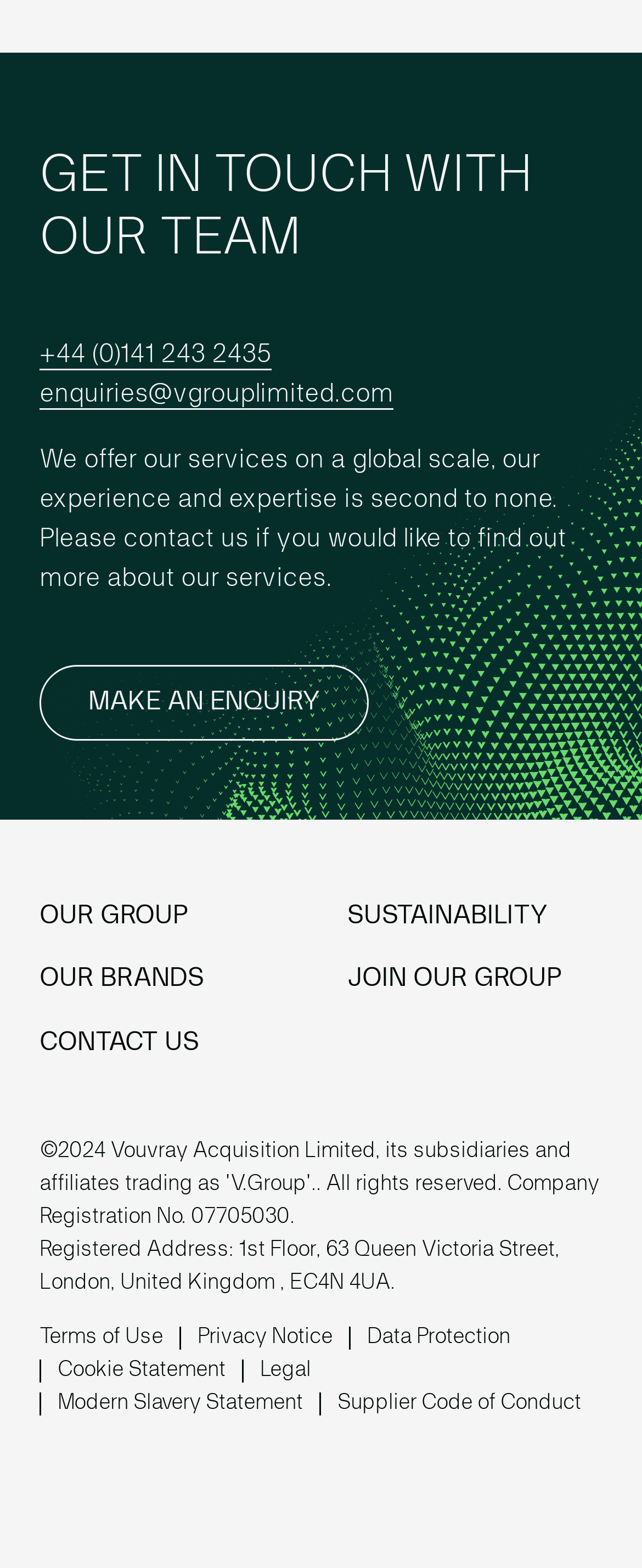Can you find the bounding box coordinates for the element that needs to be clicked to execute this instruction: "View the contact us page"? The coordinates should be given as four float numbers between 0 and 1, i.e., [left, top, right, bottom].

[0.021, 0.645, 0.5, 0.685]